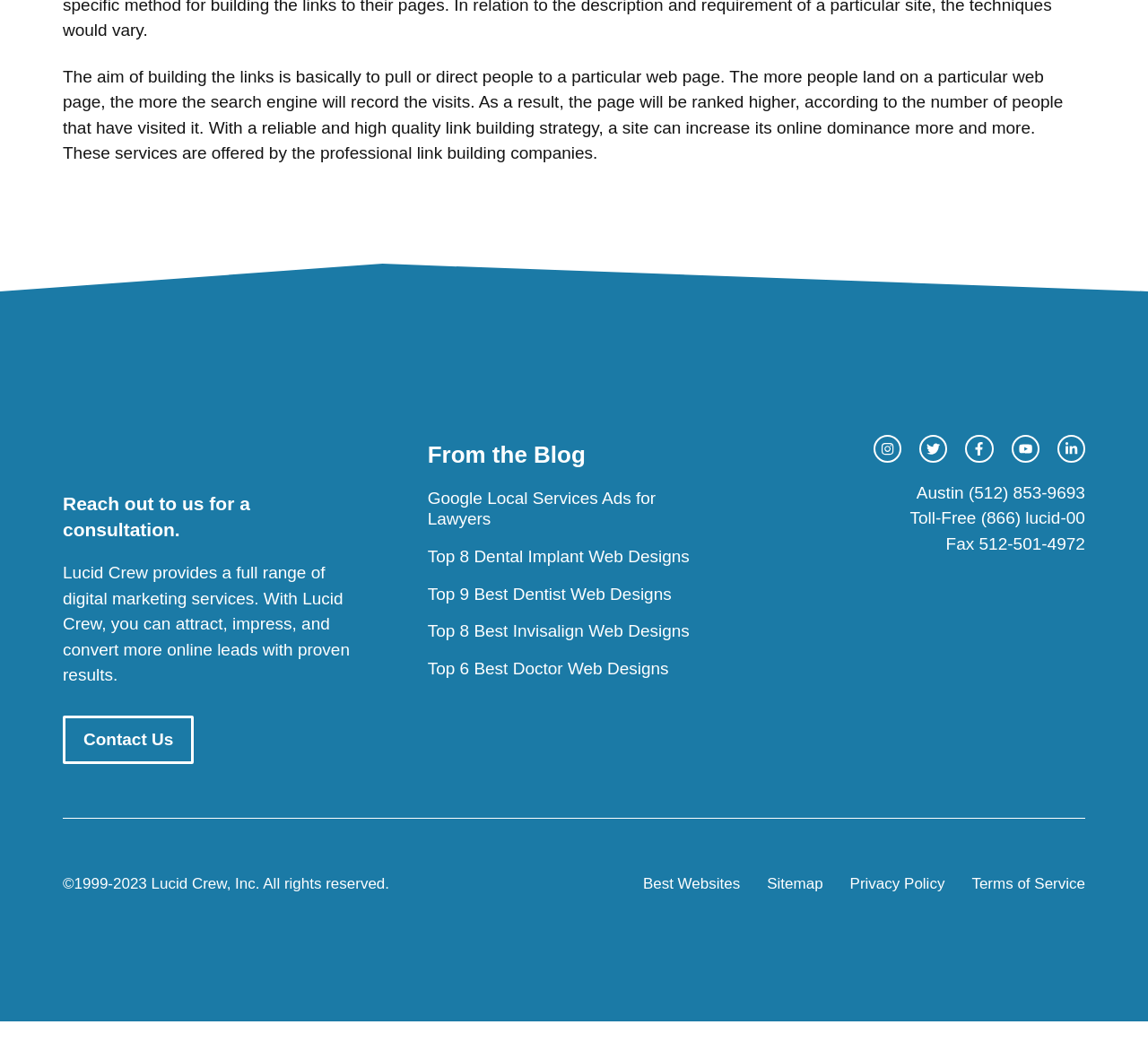What is the year of copyright?
Look at the screenshot and respond with a single word or phrase.

1999-2023